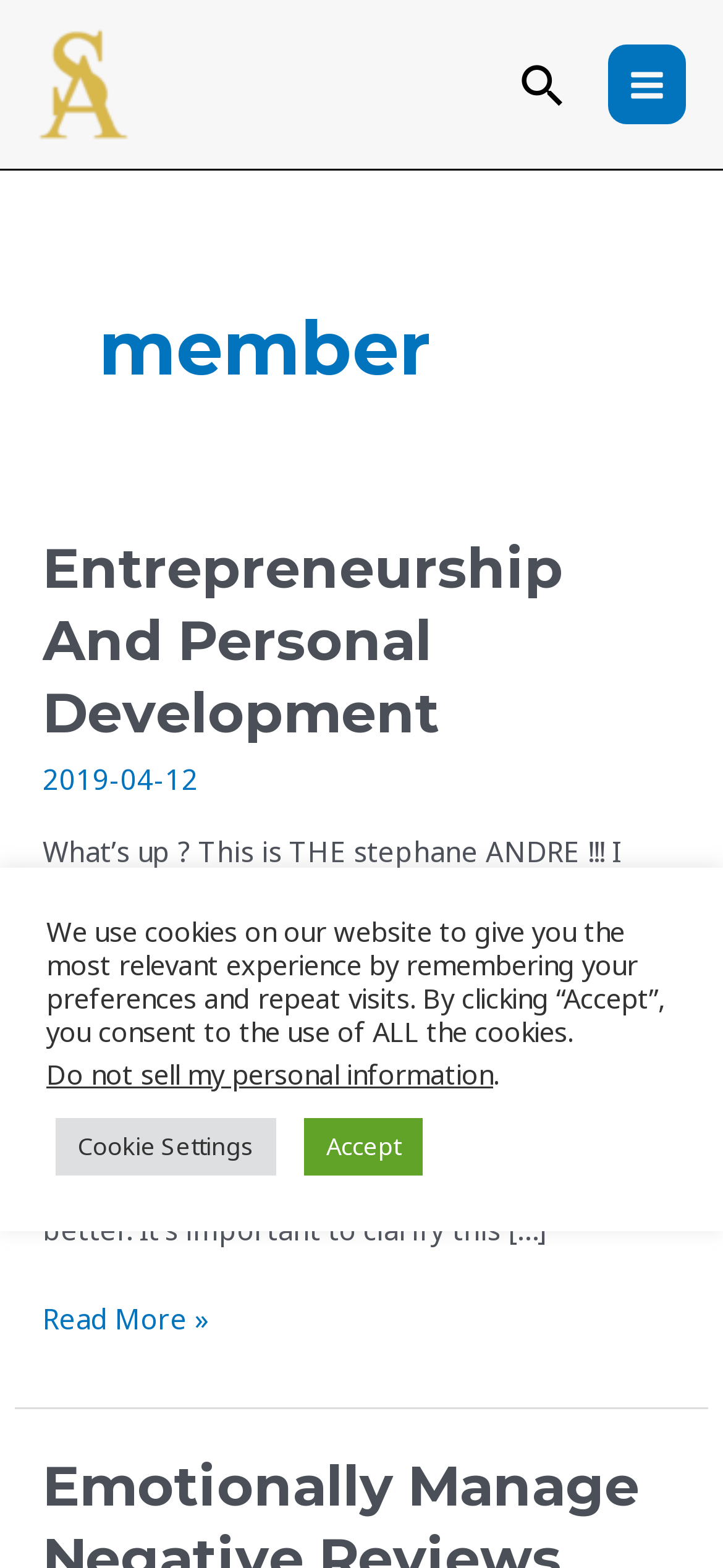Respond to the following question with a brief word or phrase:
What is the purpose of the 'MAIN MENU' button?

To expand or collapse the menu